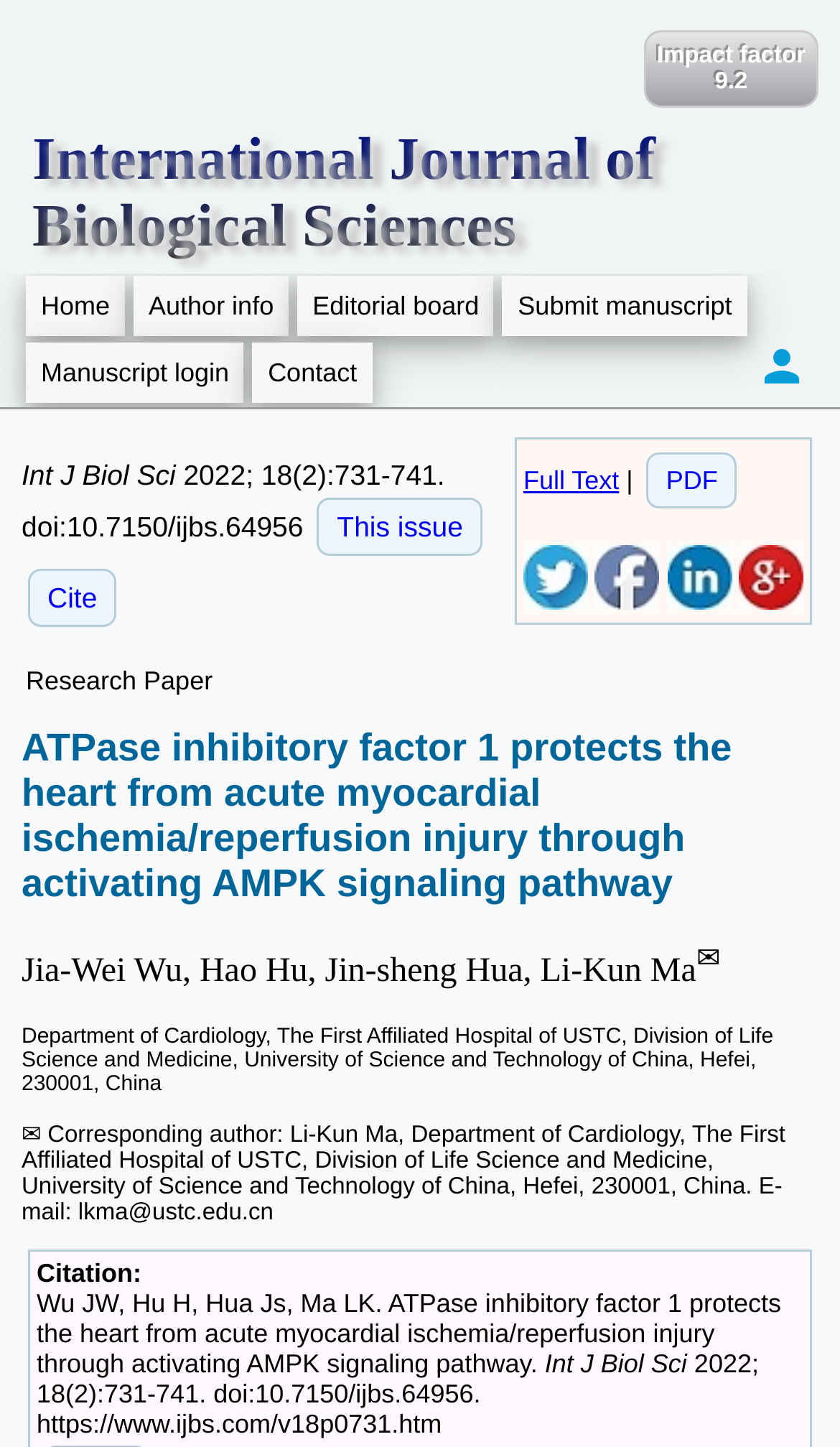What is the DOI of the research paper?
Answer the question using a single word or phrase, according to the image.

10.7150/ijbs.64956